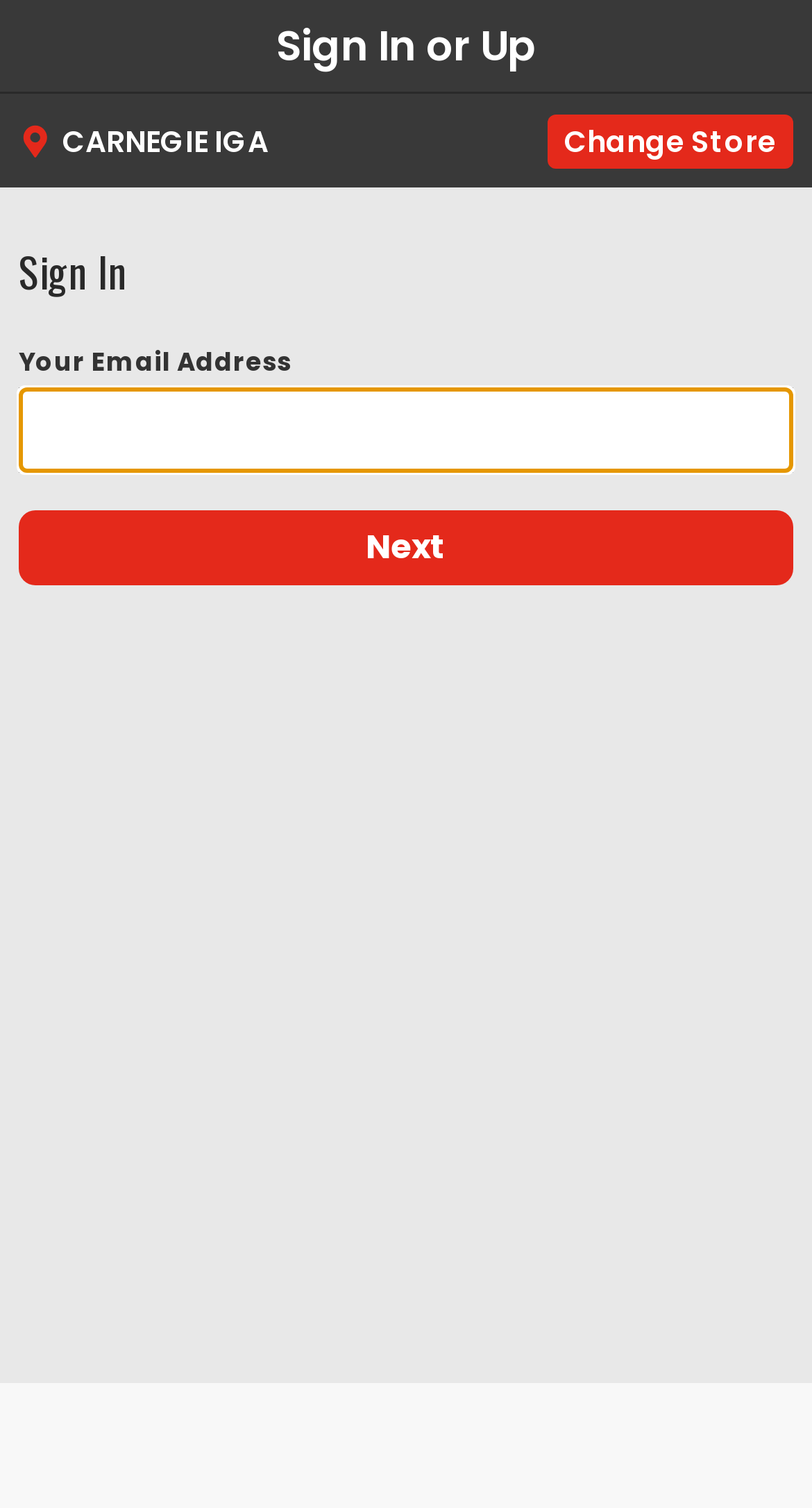Find the bounding box coordinates for the HTML element described in this sentence: "Next". Provide the coordinates as four float numbers between 0 and 1, in the format [left, top, right, bottom].

[0.023, 0.338, 0.977, 0.388]